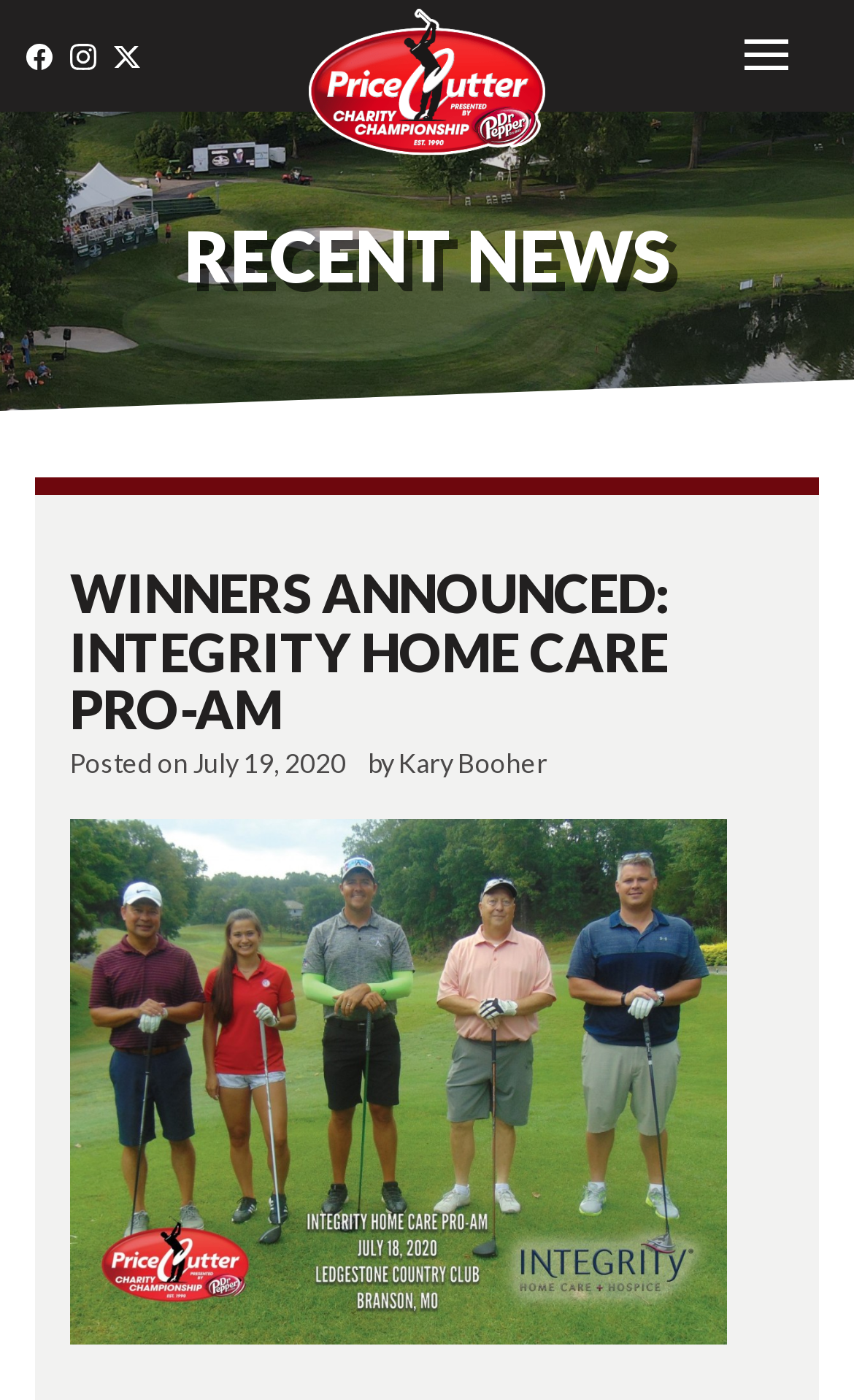Identify the bounding box coordinates for the element you need to click to achieve the following task: "Read the news posted on July 19, 2020". Provide the bounding box coordinates as four float numbers between 0 and 1, in the form [left, top, right, bottom].

[0.226, 0.532, 0.405, 0.561]